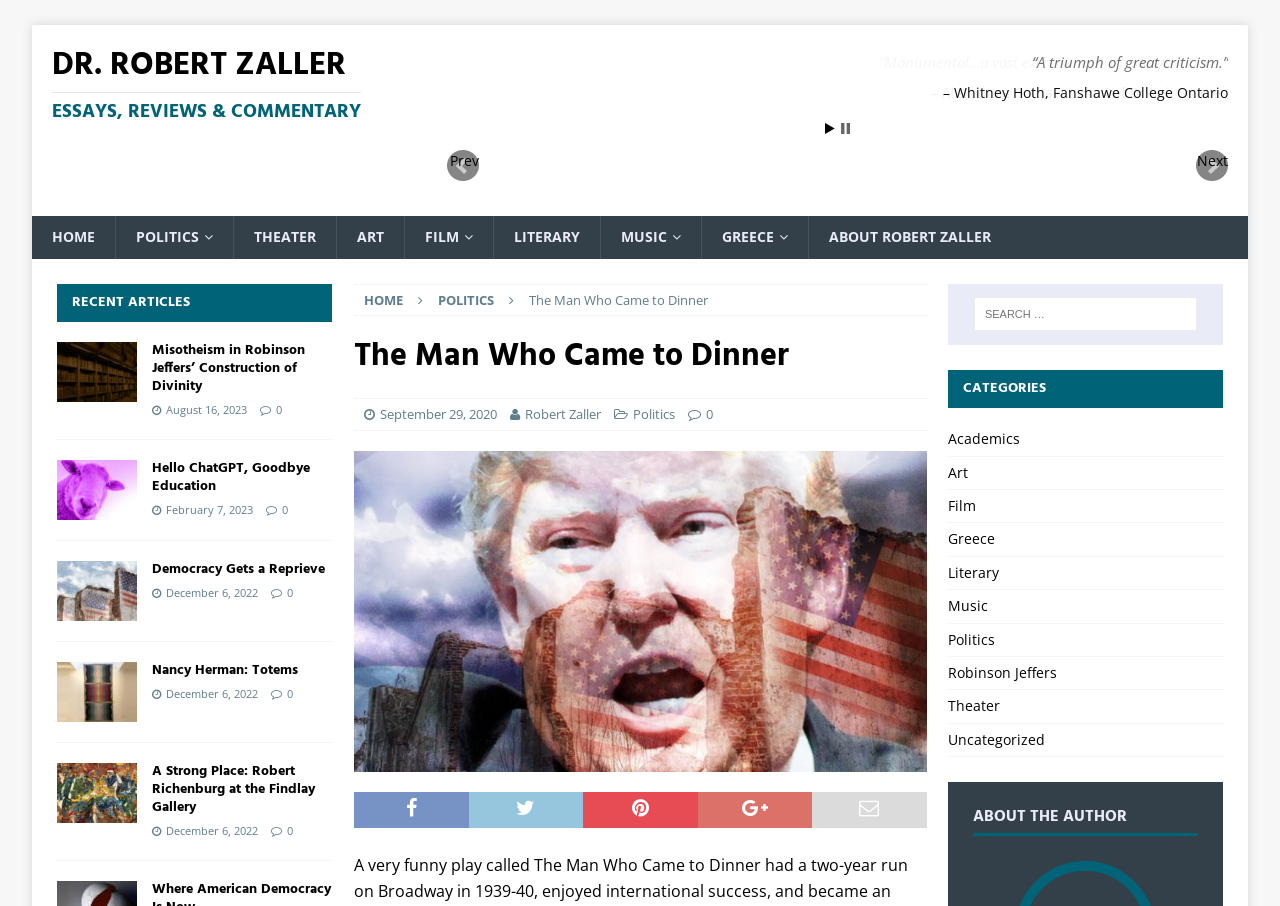Please mark the clickable region by giving the bounding box coordinates needed to complete this instruction: "View the 'ABOUT ROBERT ZALLER' page".

[0.631, 0.239, 0.79, 0.285]